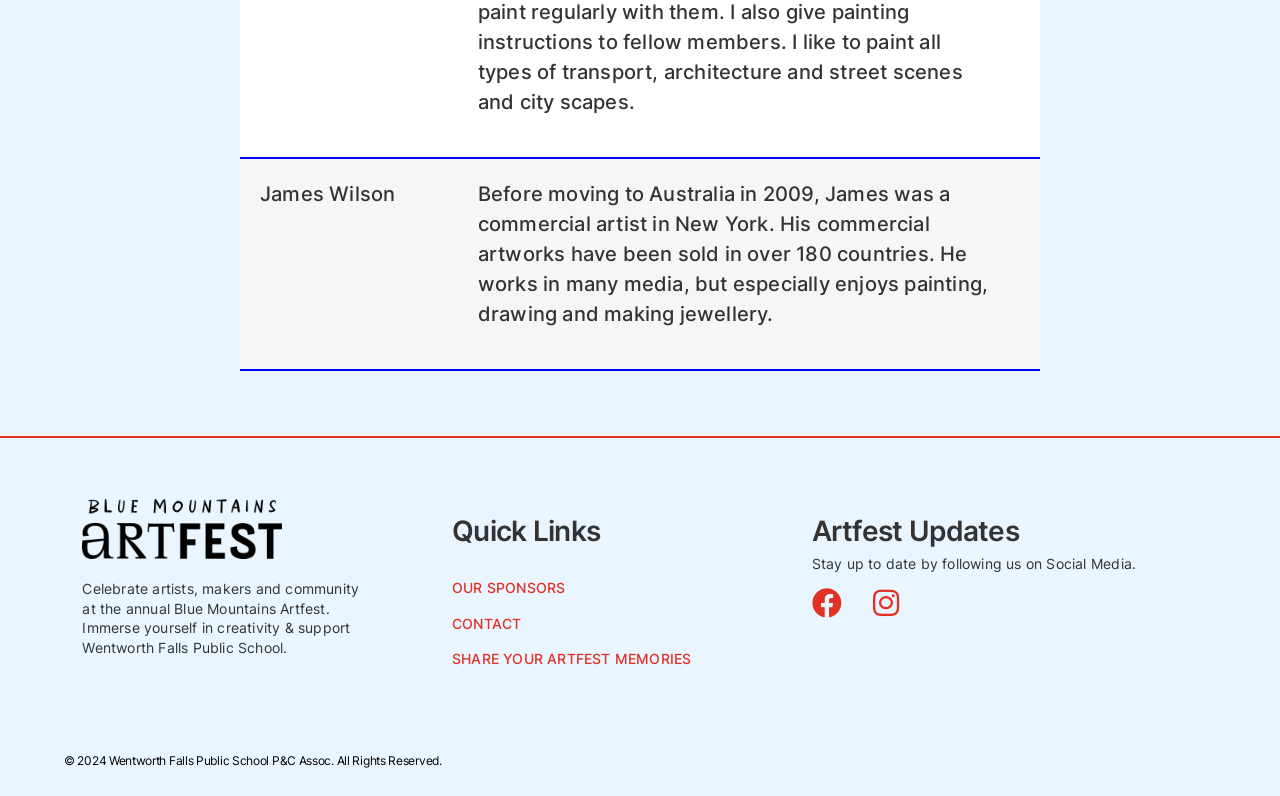What is the name of the artist mentioned?
Based on the image, answer the question with as much detail as possible.

The answer can be found in the gridcell element with the text 'James Wilson' which is a part of the row element at the top of the webpage.